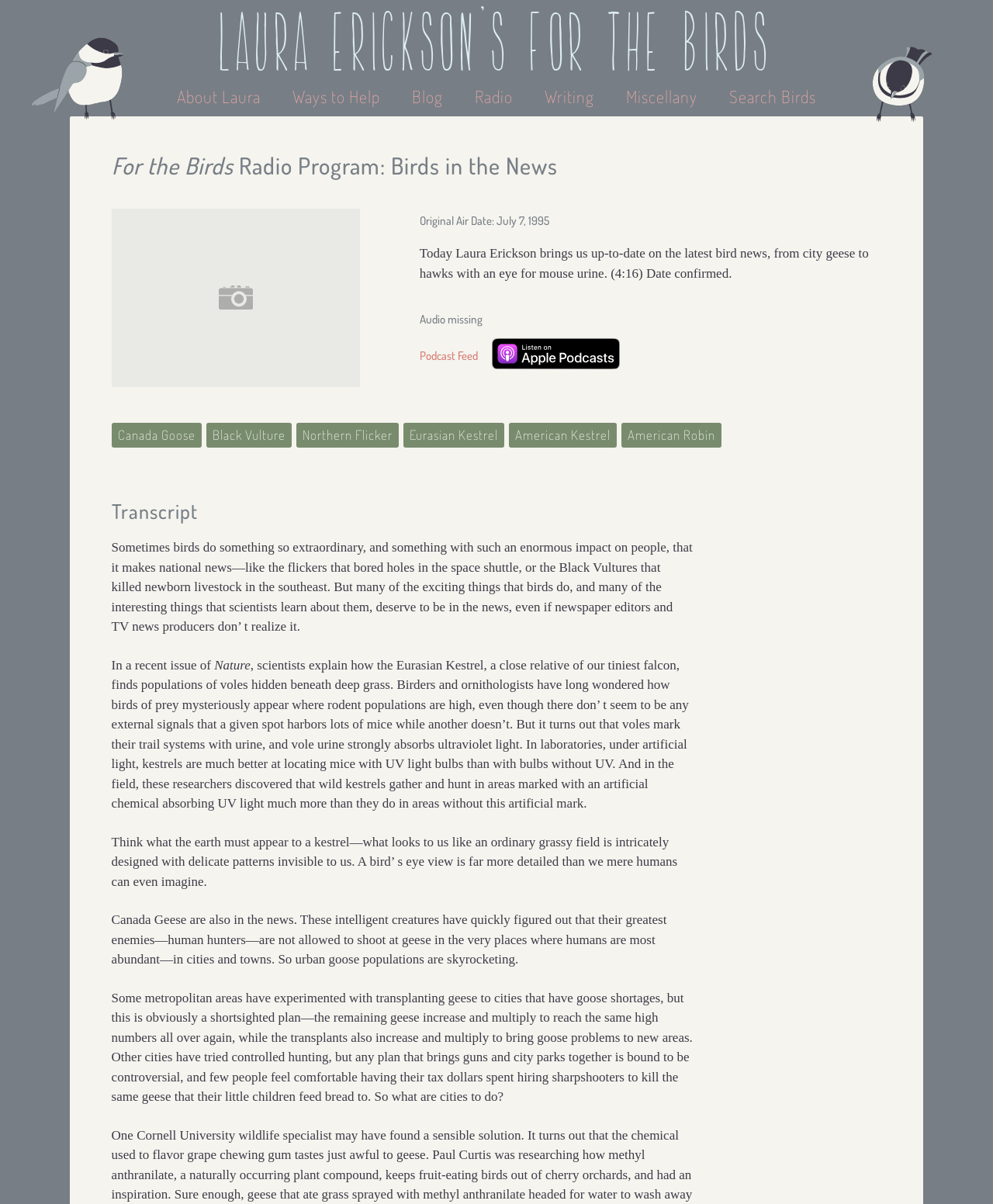Why are Canada Geese populations increasing in cities?
Refer to the image and give a detailed response to the question.

The reason for the increase in Canada Geese populations in cities can be found in the transcript which explains that these intelligent creatures have quickly figured out that their greatest enemies—human hunters—are not allowed to shoot at geese in cities and towns, leading to a surge in their population.